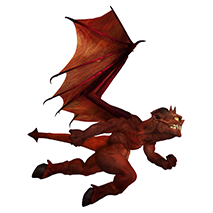What type of wings does the imp have?
Provide an in-depth answer to the question, covering all aspects.

The caption describes the imp's wings as 'large bat-like wings', which suggests that the imp's wings resemble those of a bat in terms of shape and size.